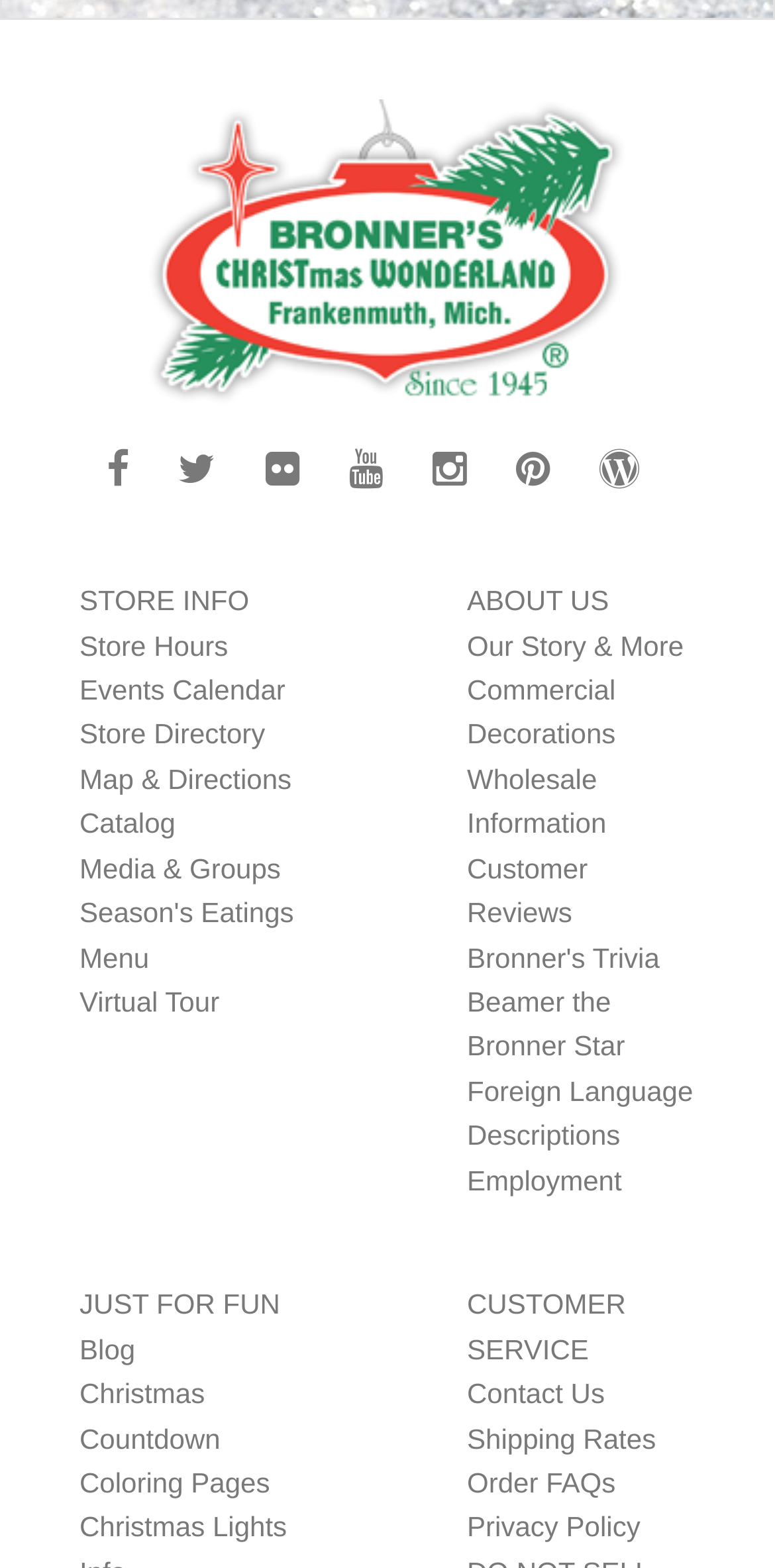Please provide the bounding box coordinates for the element that needs to be clicked to perform the instruction: "Visit the blog". The coordinates must consist of four float numbers between 0 and 1, formatted as [left, top, right, bottom].

[0.103, 0.85, 0.175, 0.87]